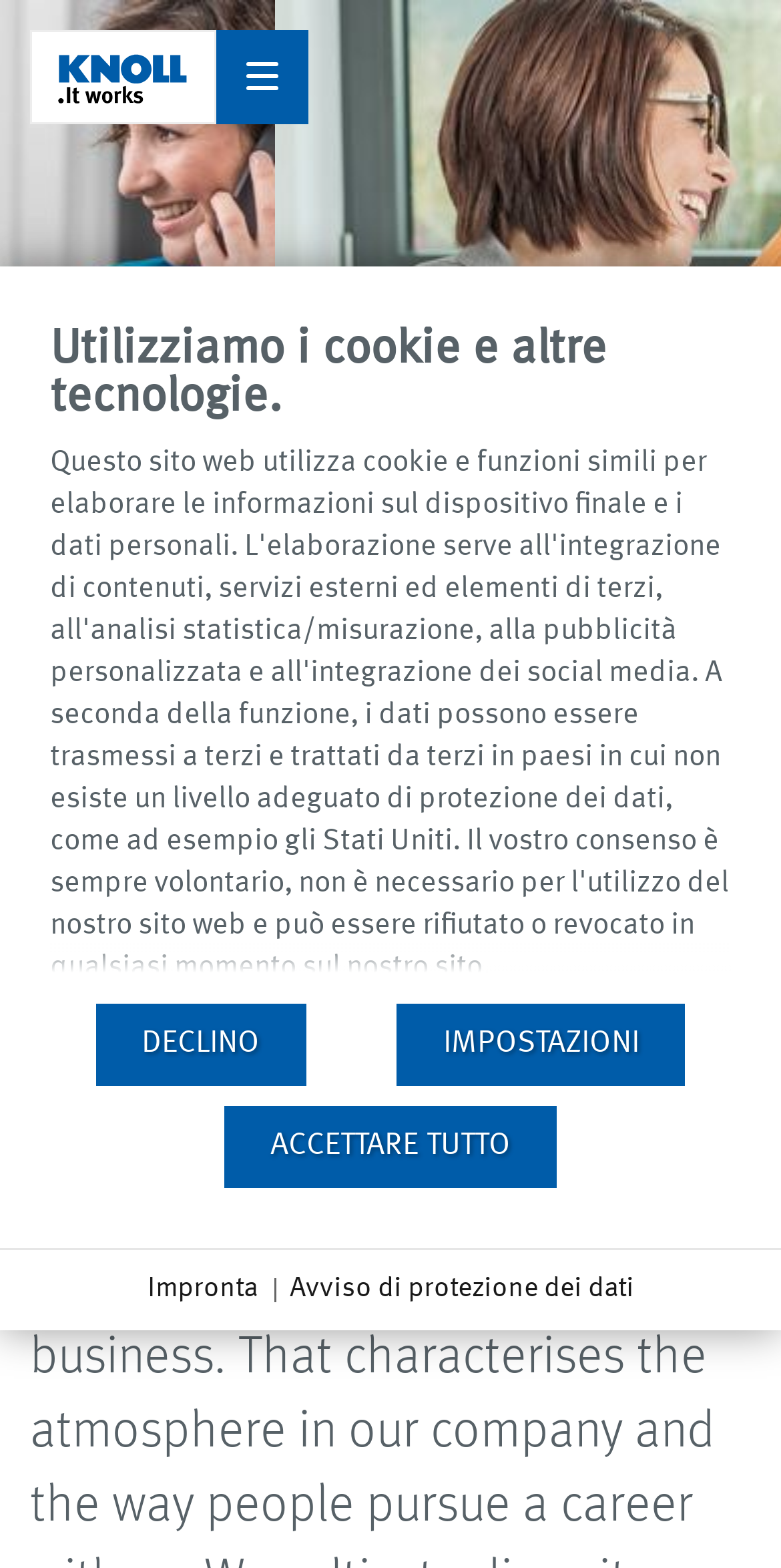Identify the bounding box coordinates of the area that should be clicked in order to complete the given instruction: "Click the link". The bounding box coordinates should be four float numbers between 0 and 1, i.e., [left, top, right, bottom].

[0.038, 0.019, 0.277, 0.079]